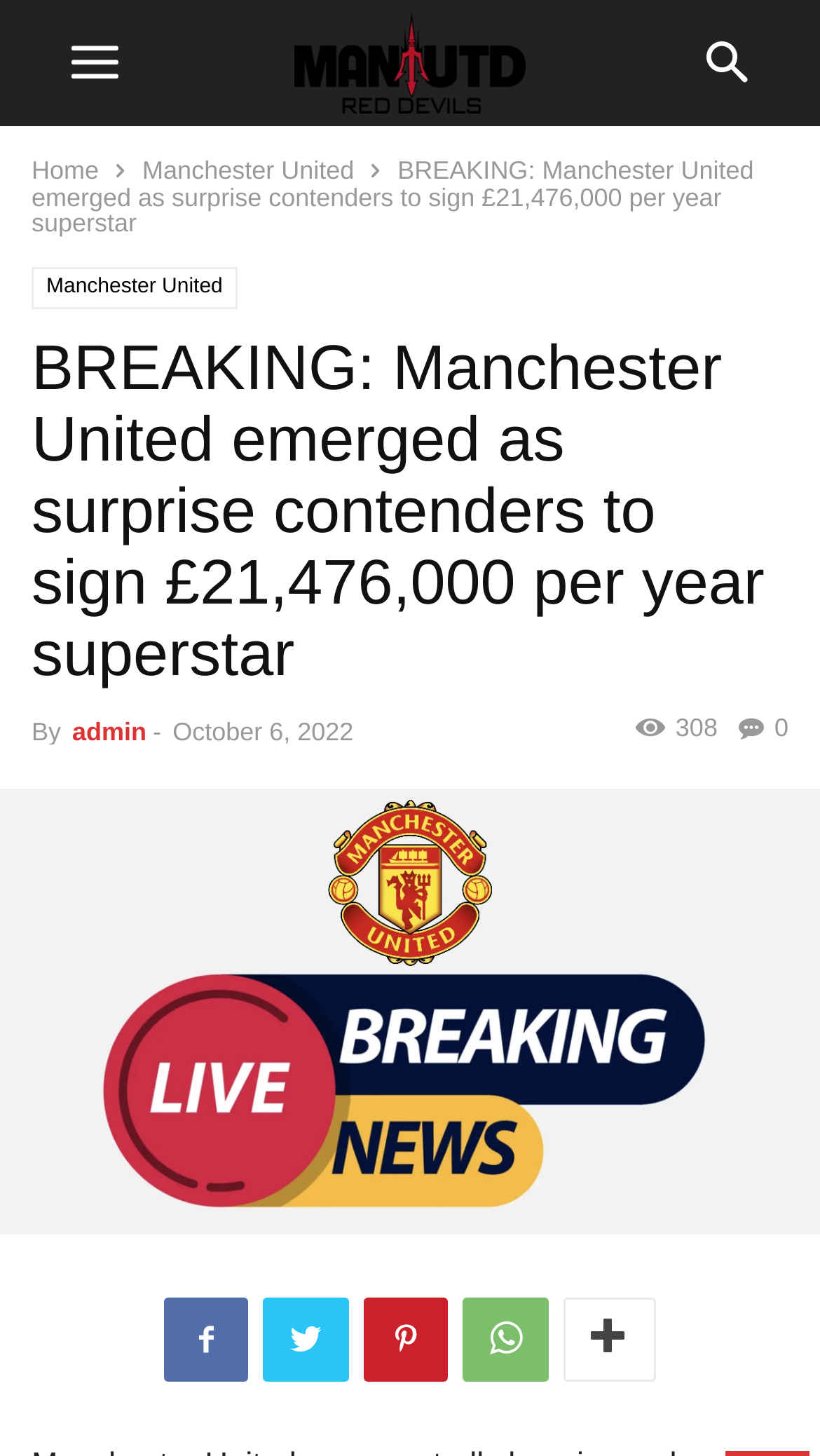Provide an in-depth caption for the contents of the webpage.

The webpage appears to be a news article about Manchester United's interest in signing French superstar Kylian Mbappe. At the top left of the page, there is a mobile toggle link and a search link at the top right. Below these links, there are navigation links to "Home" and "Manchester United".

The main headline of the article, "BREAKING: Manchester United emerged as surprise contenders to sign £21,476,000 per year superstar", is prominently displayed in the center of the page, with a smaller link to "Manchester United" below it. 

Below the headline, there is a section with the article's metadata, including the author "admin", the date "October 6, 2022", and a share button with 308 shares. 

To the right of the metadata section, there is a large image that spans the width of the page. 

At the bottom of the page, there are several social media links, including Facebook, Twitter, LinkedIn, and others, aligned horizontally across the page.